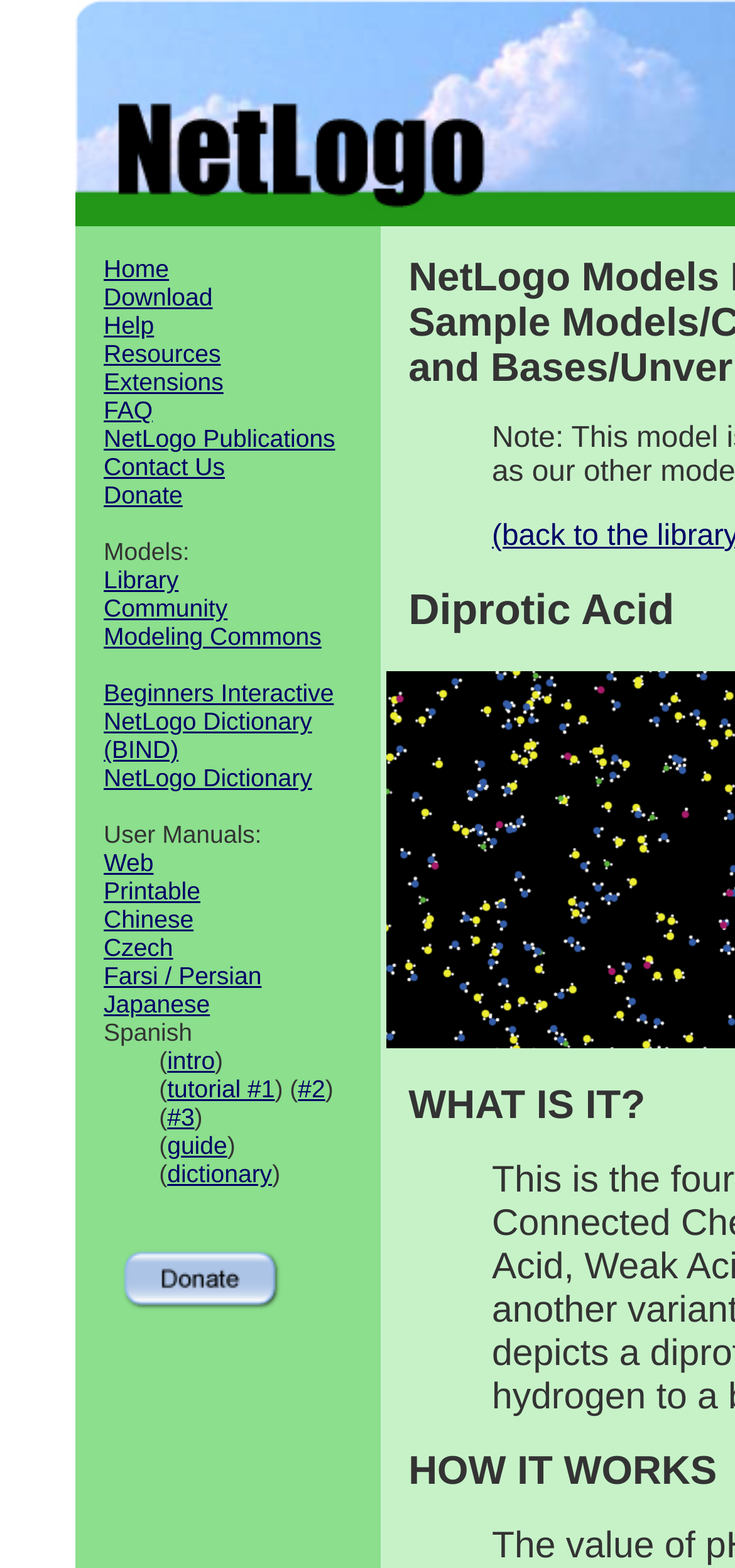Please indicate the bounding box coordinates of the element's region to be clicked to achieve the instruction: "Download the model". Provide the coordinates as four float numbers between 0 and 1, i.e., [left, top, right, bottom].

[0.141, 0.18, 0.289, 0.198]